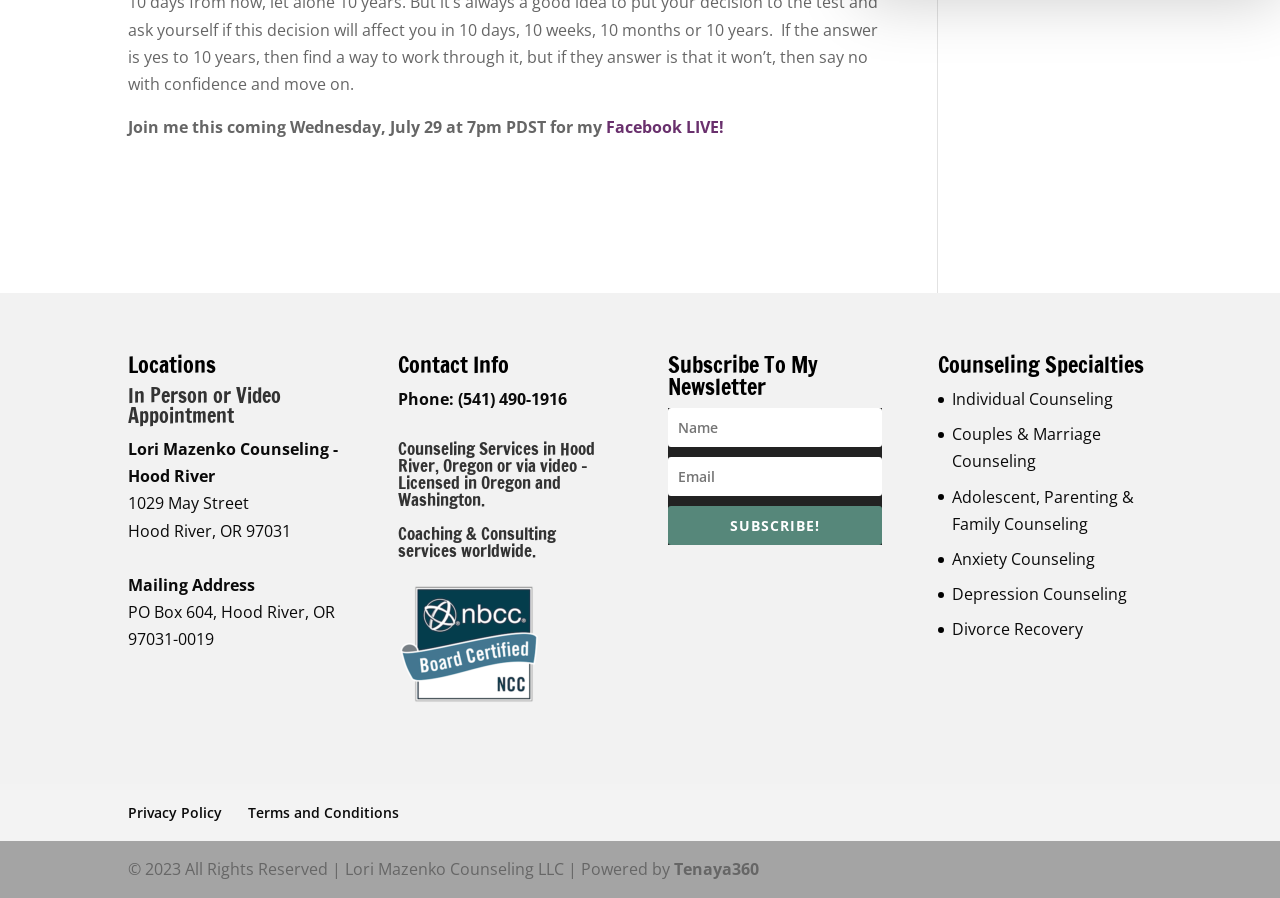Please look at the image and answer the question with a detailed explanation: What type of counseling services are offered?

I found the types of counseling services offered by looking at the links under the 'Counseling Specialties' heading, which include 'Individual Counseling', 'Couples & Marriage Counseling', and others.